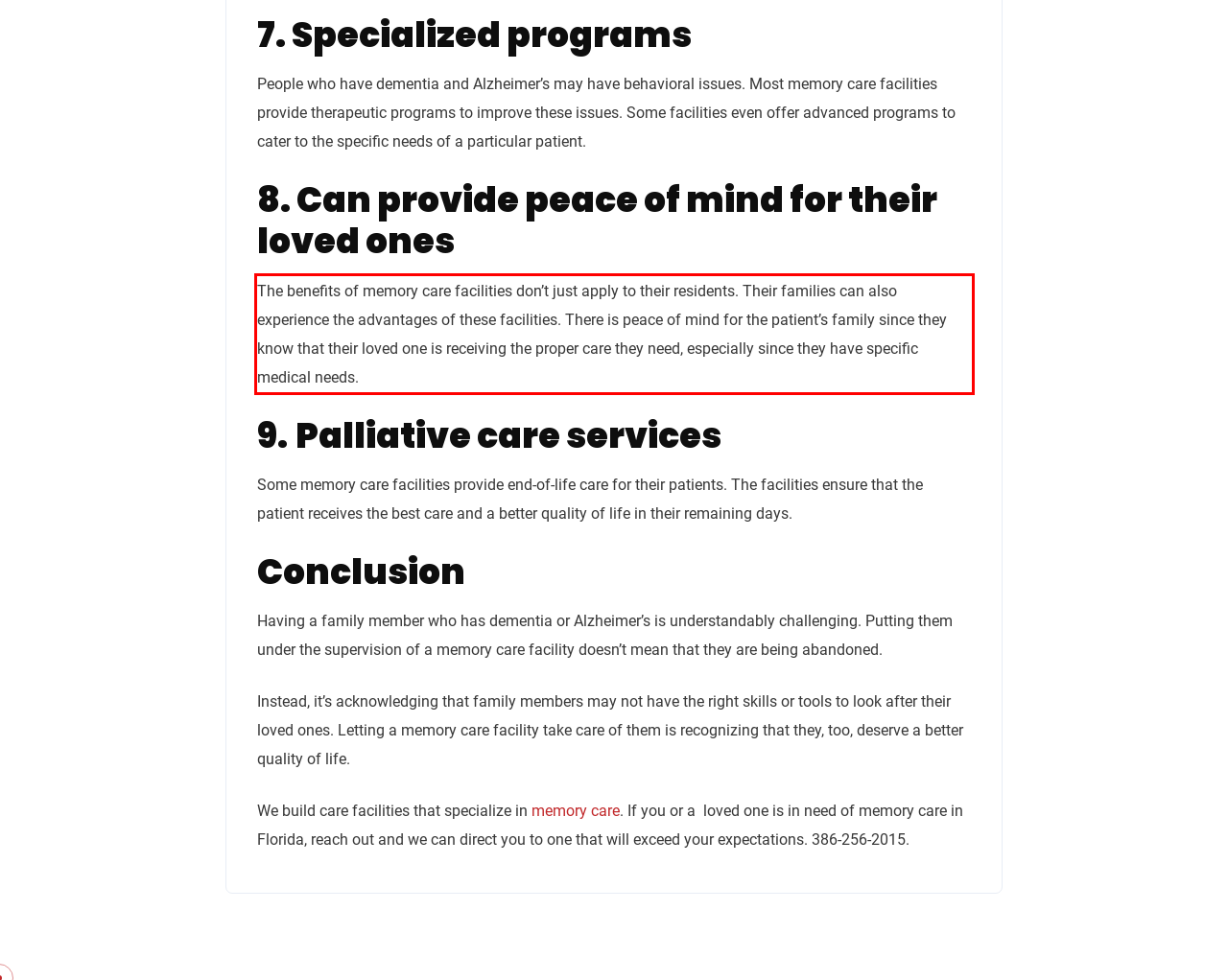You have a screenshot of a webpage with a red bounding box. Use OCR to generate the text contained within this red rectangle.

The benefits of memory care facilities don’t just apply to their residents. Their families can also experience the advantages of these facilities. There is peace of mind for the patient’s family since they know that their loved one is receiving the proper care they need, especially since they have specific medical needs.